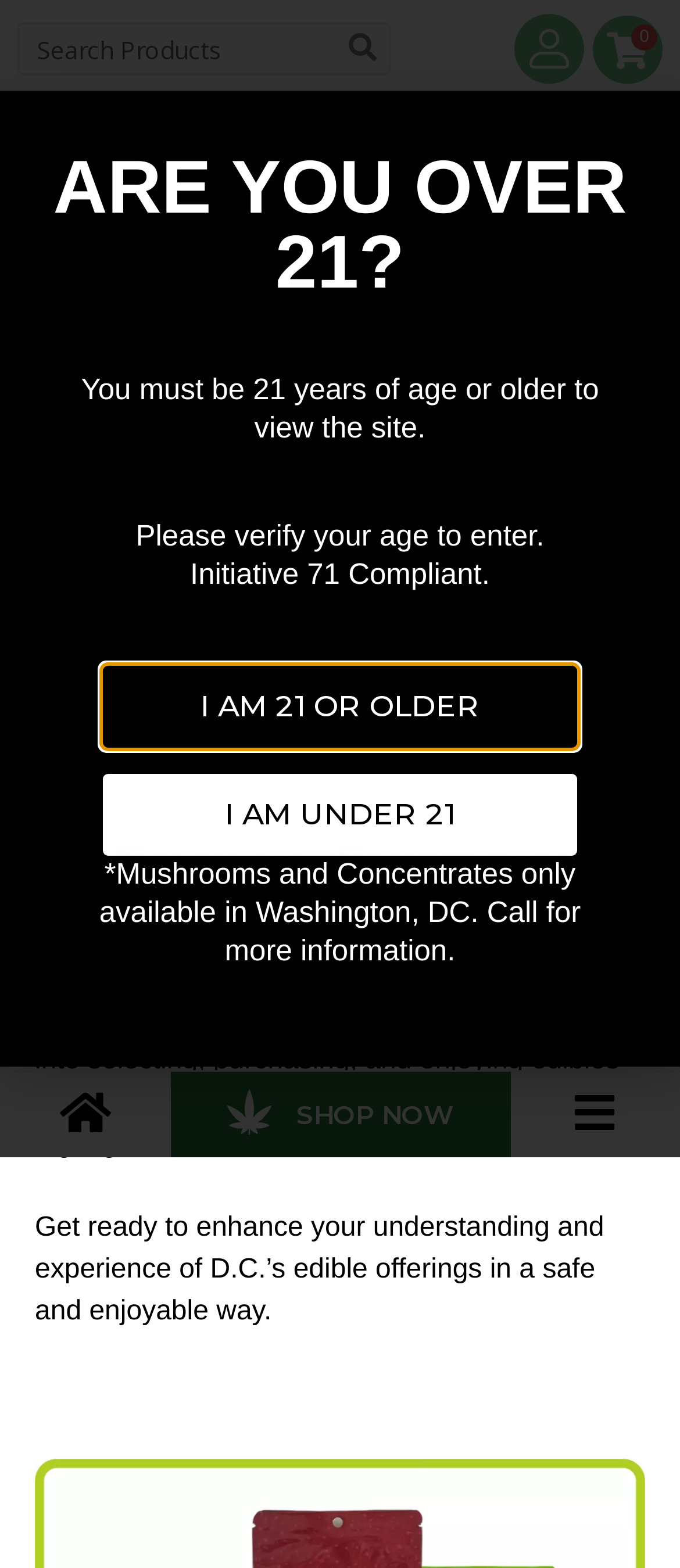What is the age requirement to view the site?
Answer the question with a single word or phrase derived from the image.

21 years or older